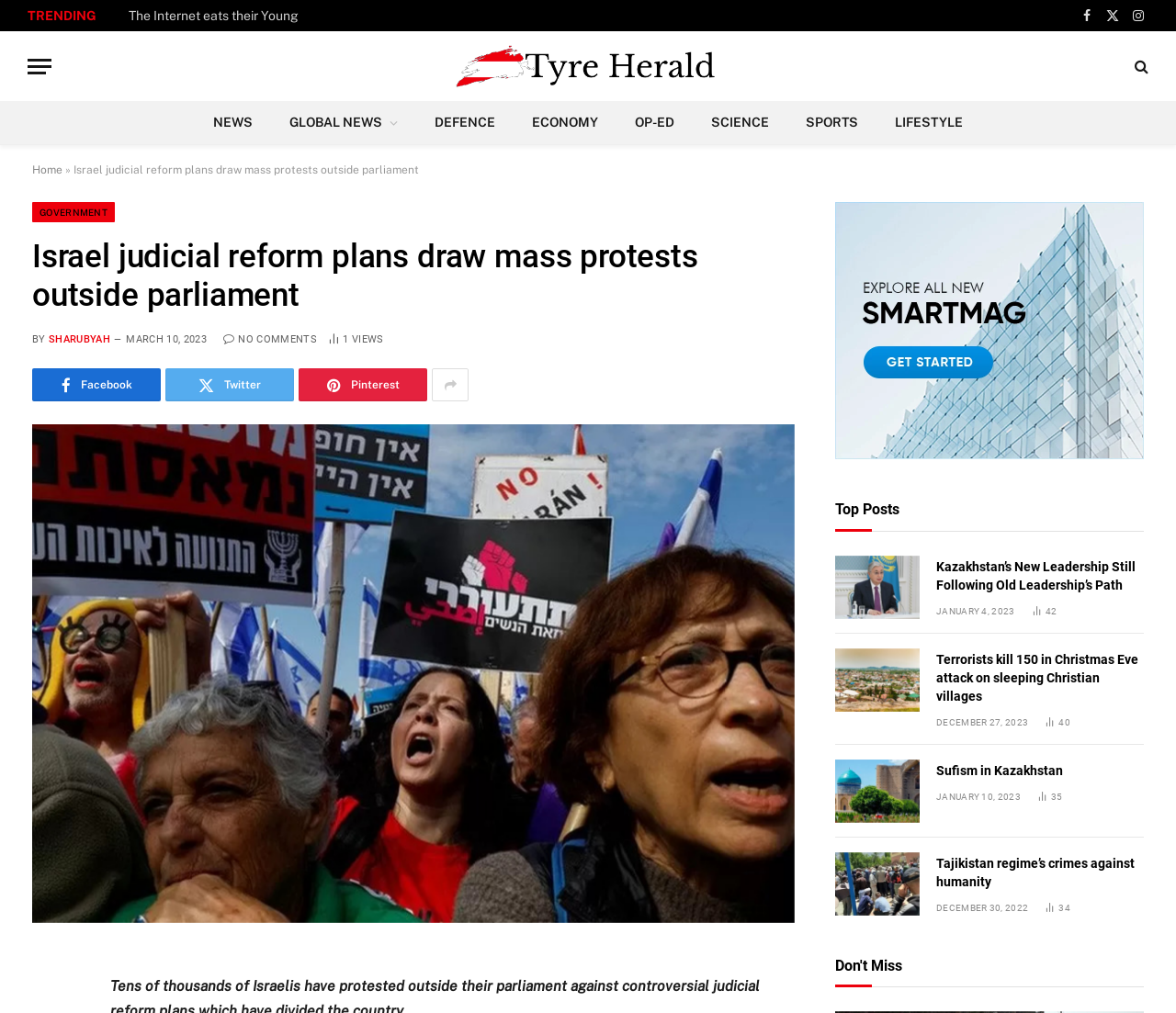How many social media links are available? Based on the screenshot, please respond with a single word or phrase.

4